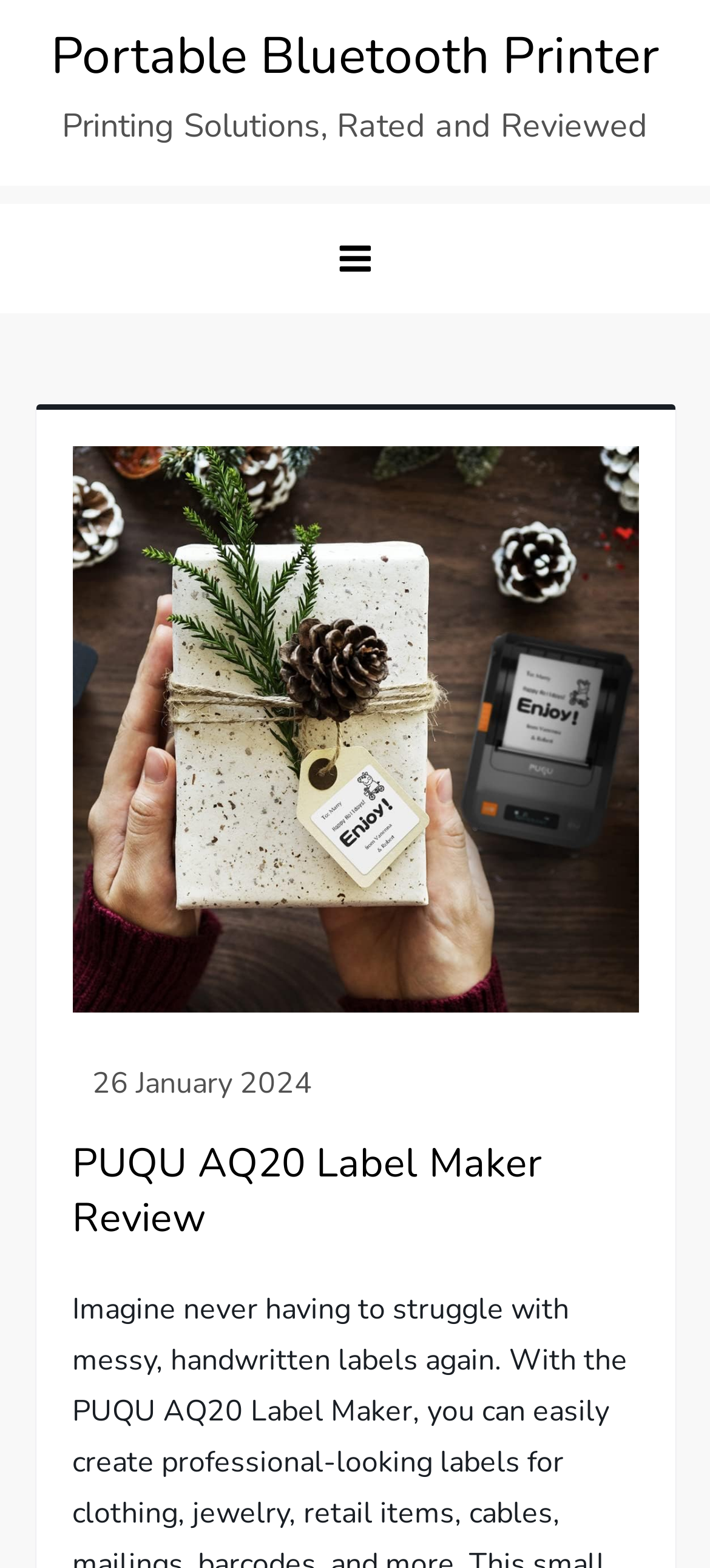From the element description: "Portable Bluetooth Printer", extract the bounding box coordinates of the UI element. The coordinates should be expressed as four float numbers between 0 and 1, in the order [left, top, right, bottom].

[0.072, 0.014, 0.928, 0.058]